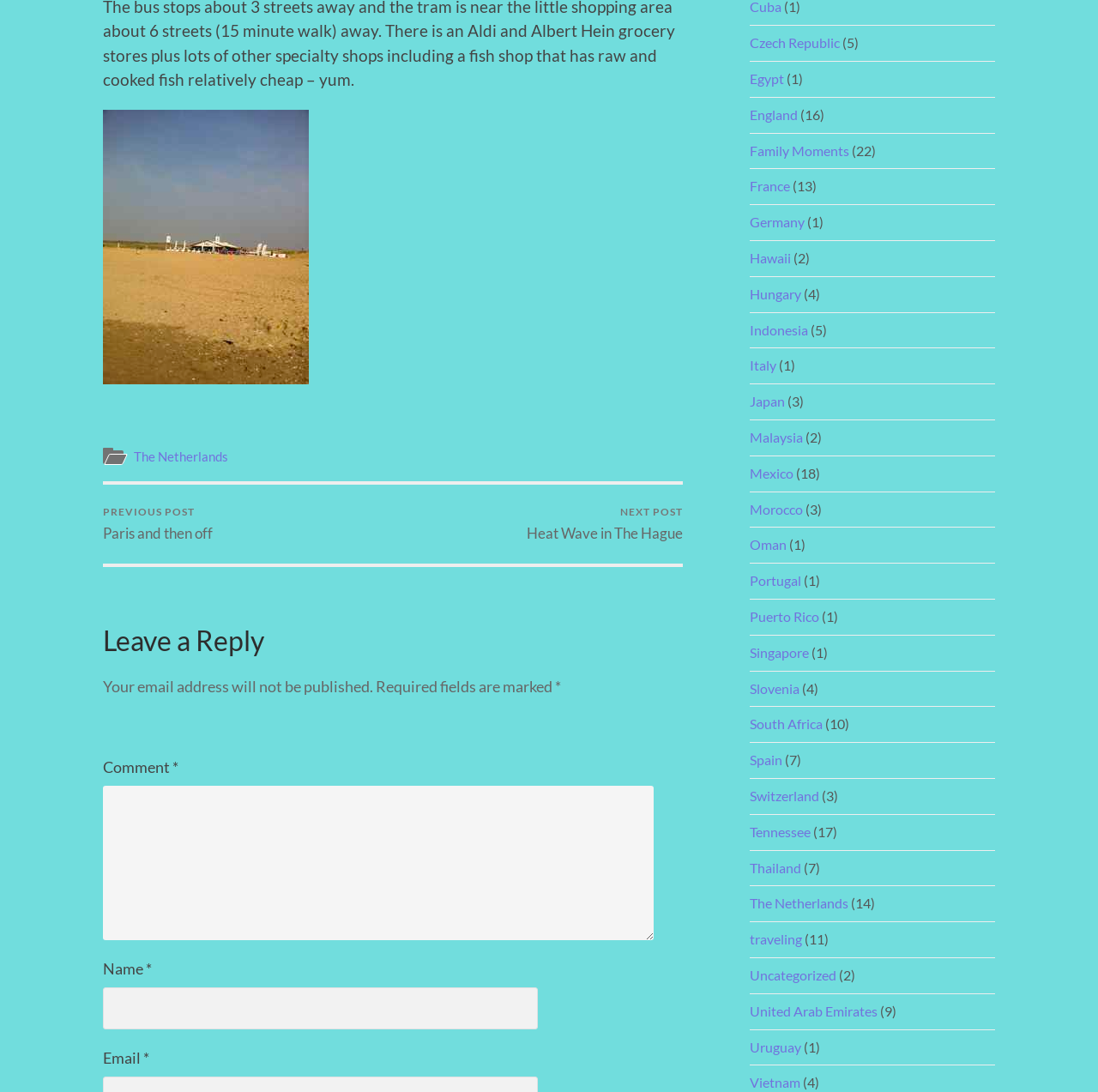Respond to the question below with a concise word or phrase:
What is the title of the previous post?

Paris and then off